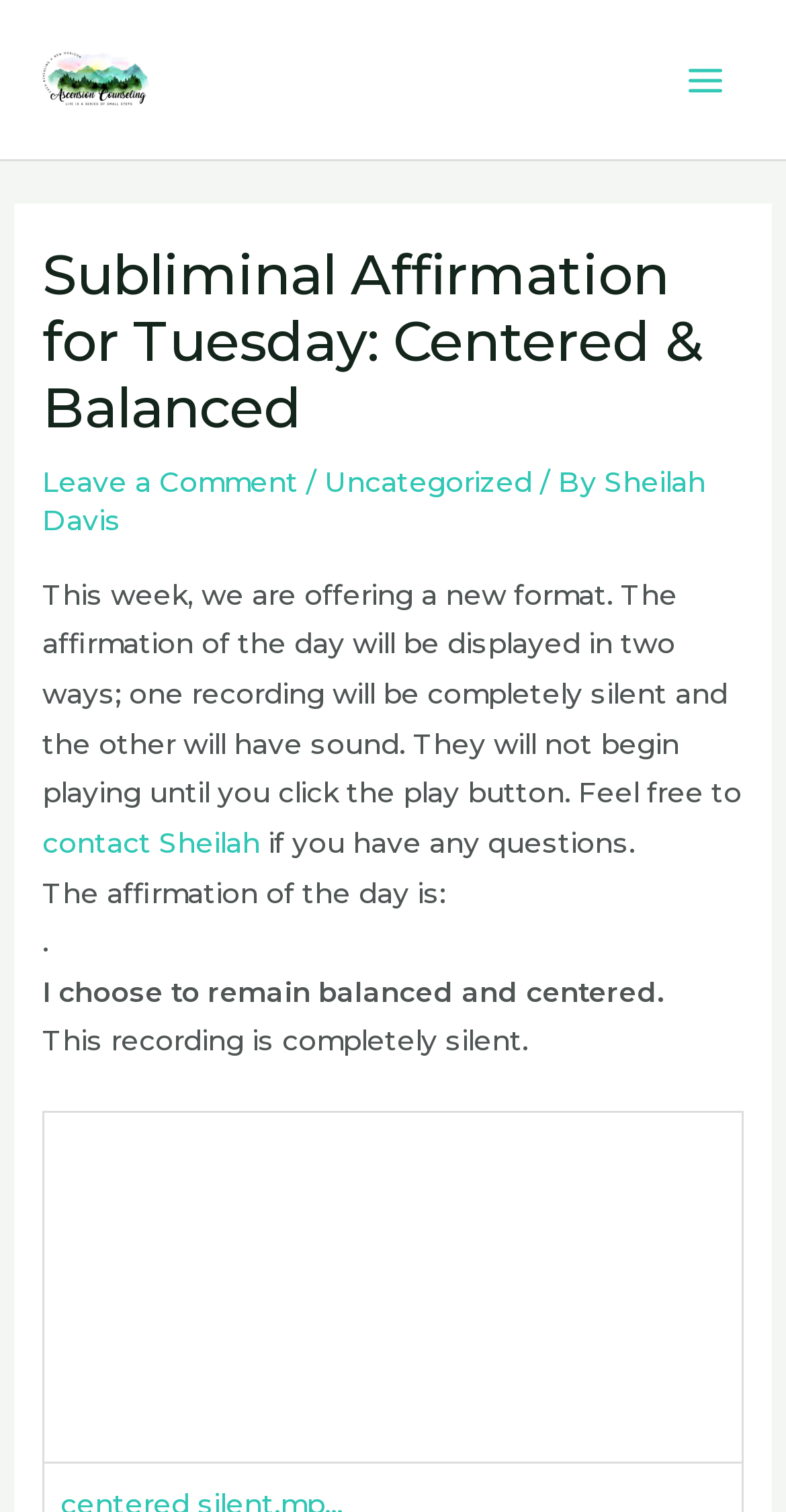Respond with a single word or phrase for the following question: 
Who is the author of the article?

Sheilah Davis